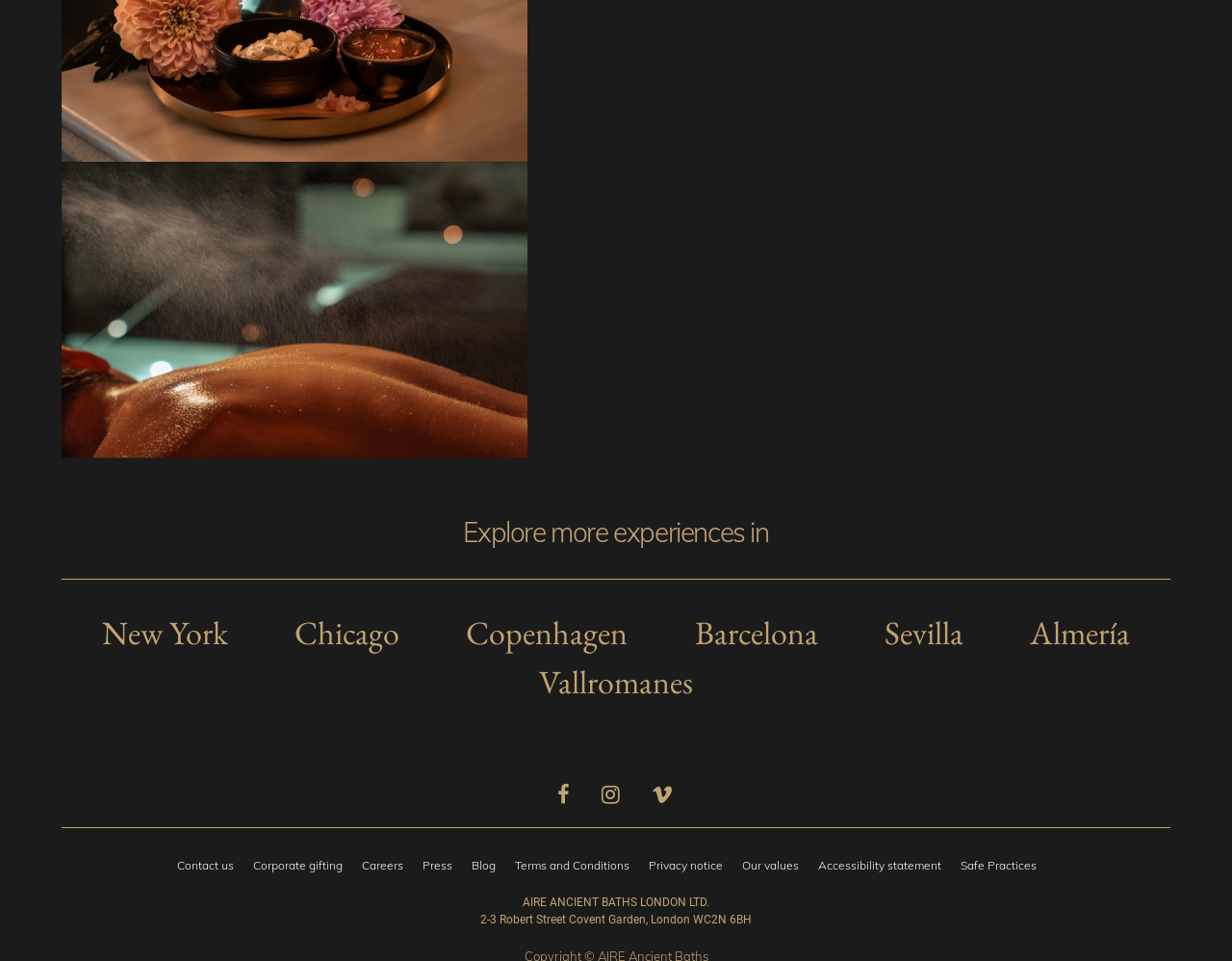Use the information in the screenshot to answer the question comprehensively: What is the address of the company?

I looked at the bottom of the page and found the address '2-3 Robert Street Covent Garden, London WC2N 6BH' in a static text element.